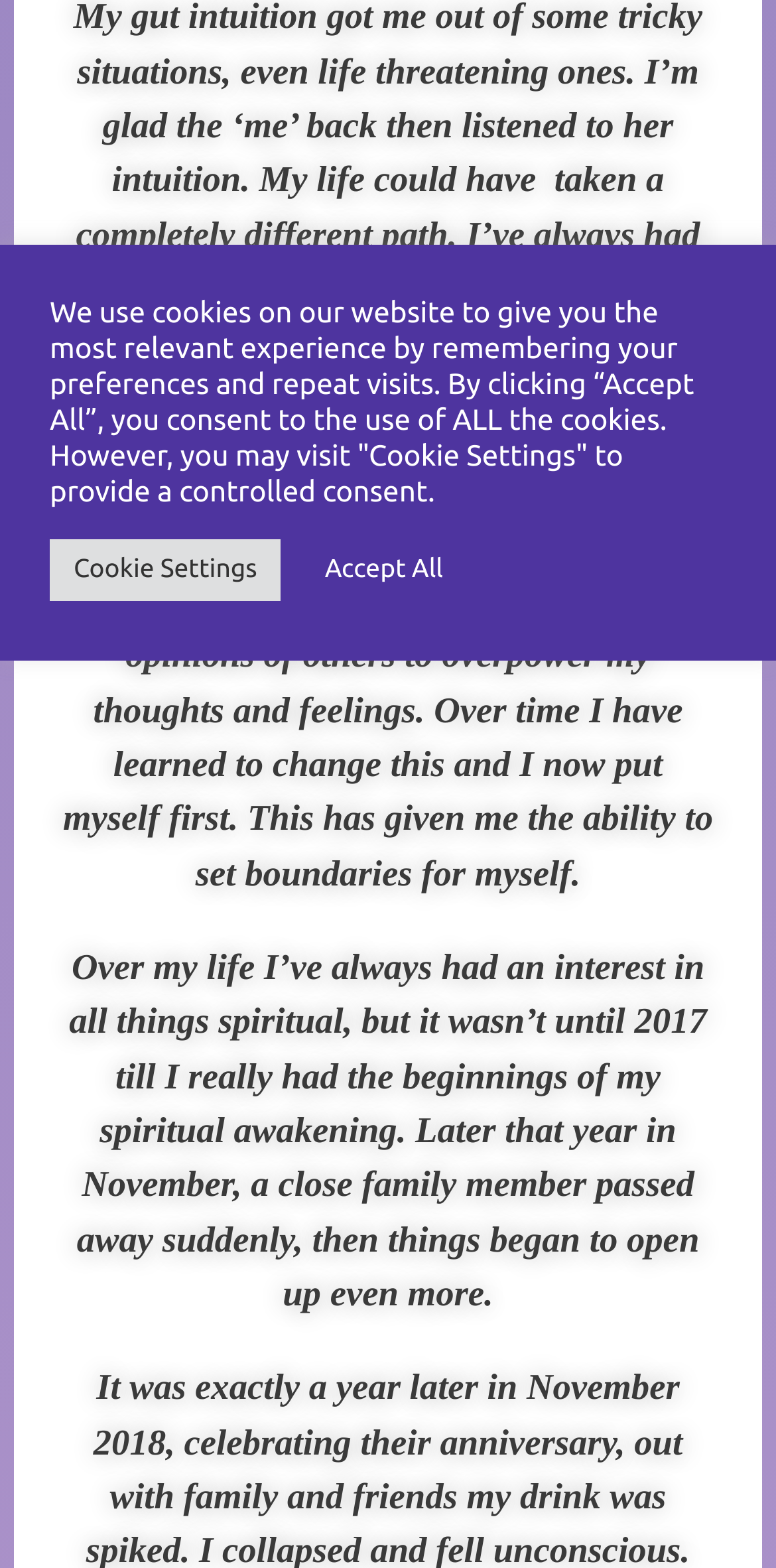Identify the bounding box coordinates of the HTML element based on this description: "Cookie Settings".

[0.064, 0.344, 0.362, 0.383]